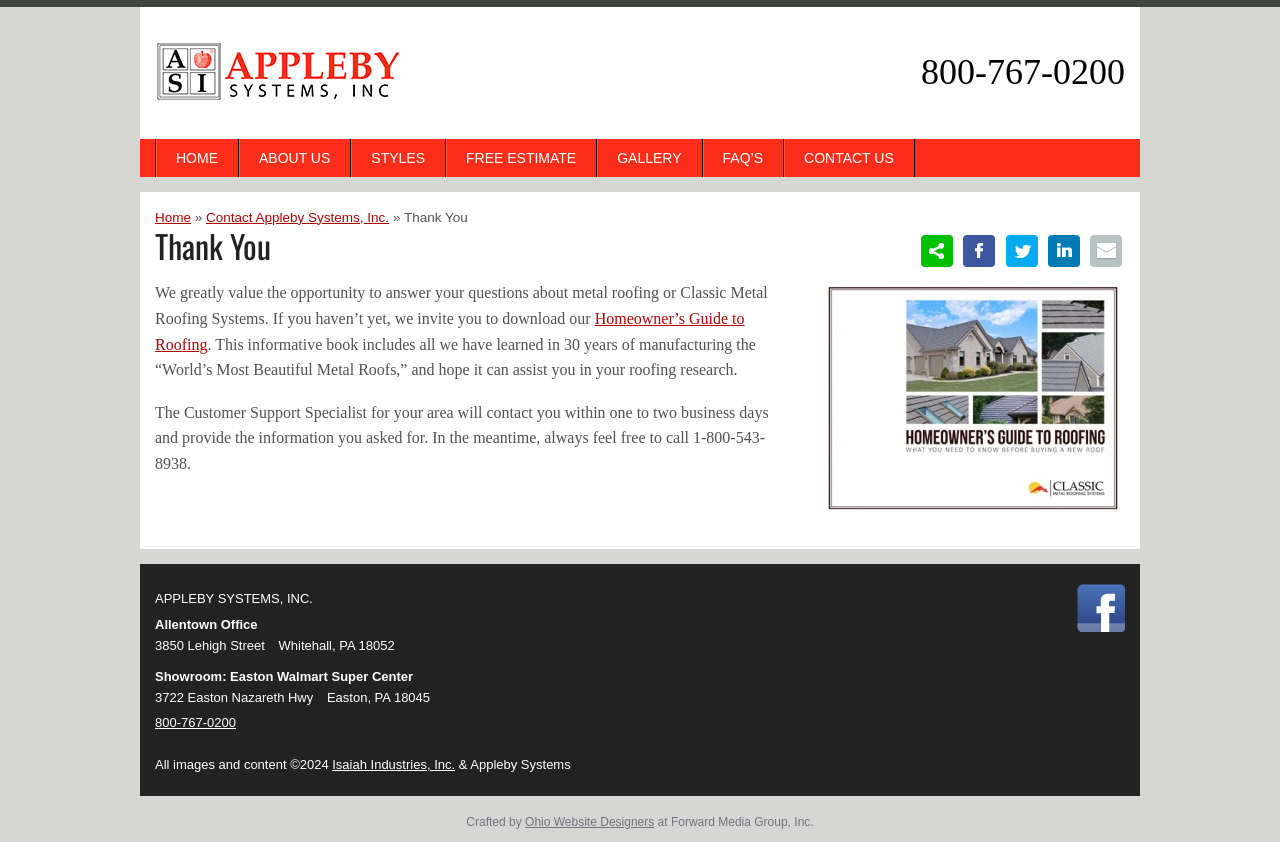Identify the bounding box coordinates of the specific part of the webpage to click to complete this instruction: "Call 1-800-543-8938".

[0.121, 0.48, 0.601, 0.56]